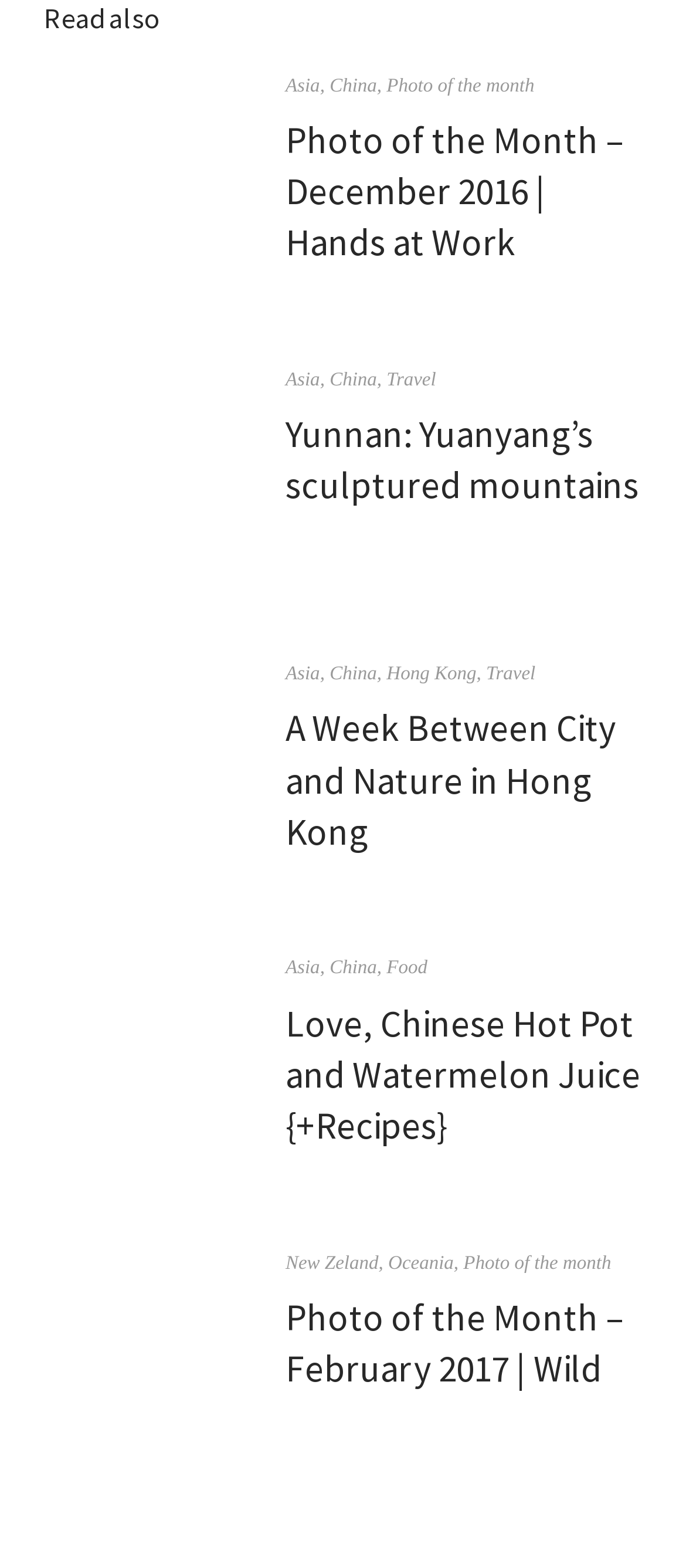Please provide a detailed answer to the question below by examining the image:
What is the name of the mountain range mentioned in the third article?

I determined the answer by looking at the third article on the webpage, which has a heading 'Yunnan: Yuanyang’s sculptured mountains'. The name of the mountain range is mentioned in the heading.